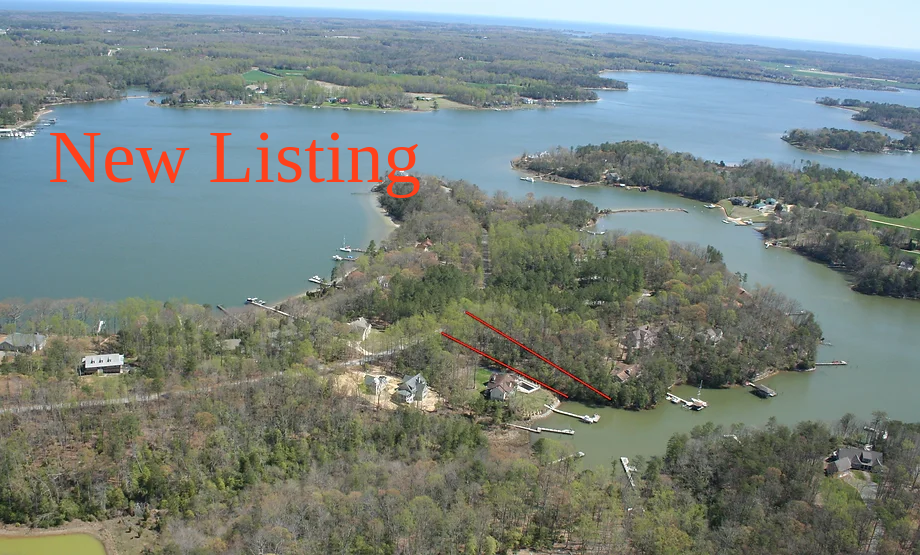Give a short answer to this question using one word or a phrase:
What is the atmosphere of the community in this location?

Welcoming